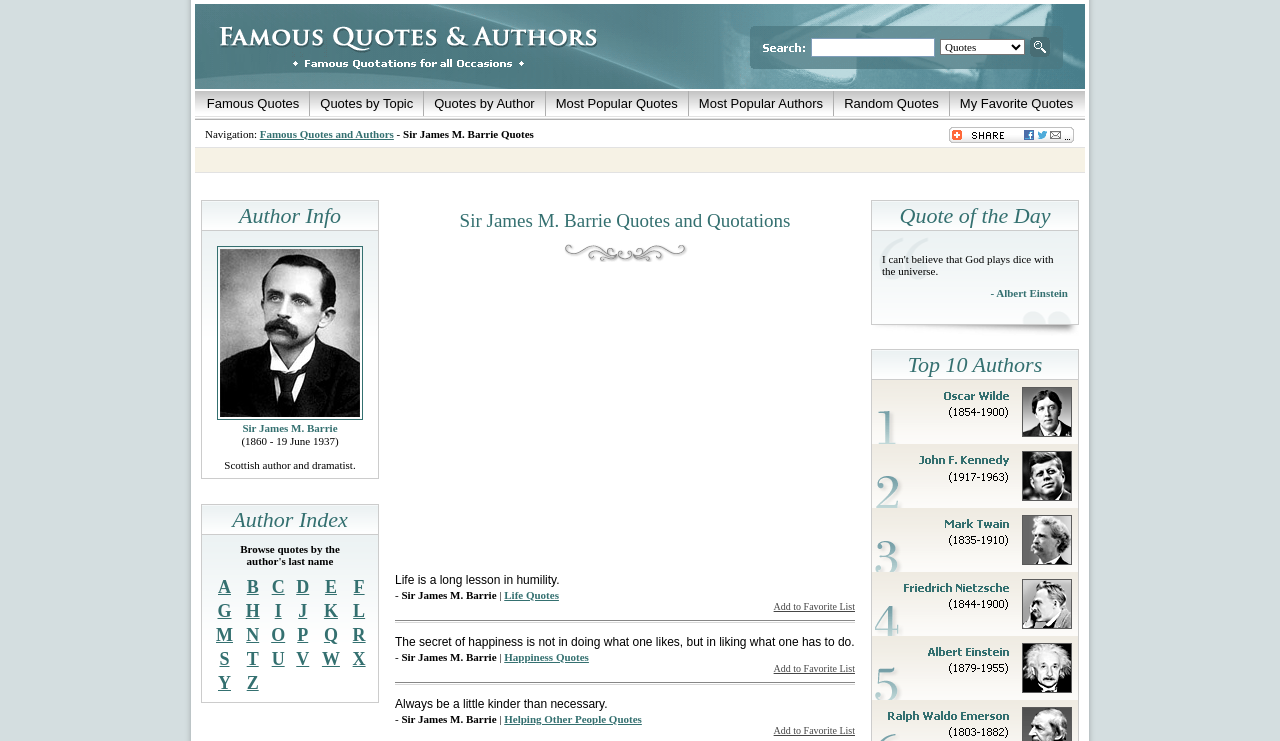Provide a brief response in the form of a single word or phrase:
What is the function of the 'Bookmark and Share' link?

To bookmark or share the webpage